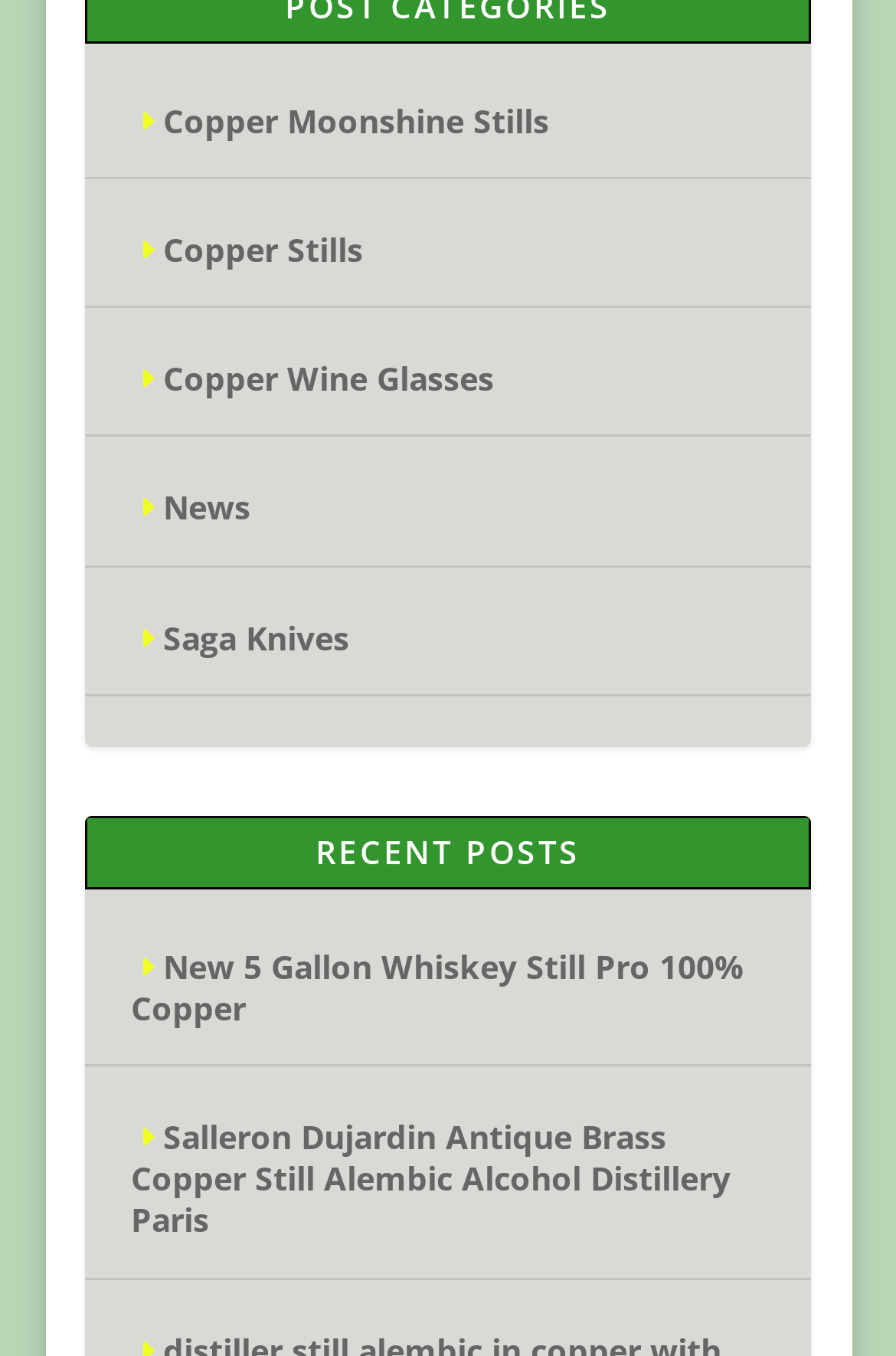How many recent posts are listed? Observe the screenshot and provide a one-word or short phrase answer.

2